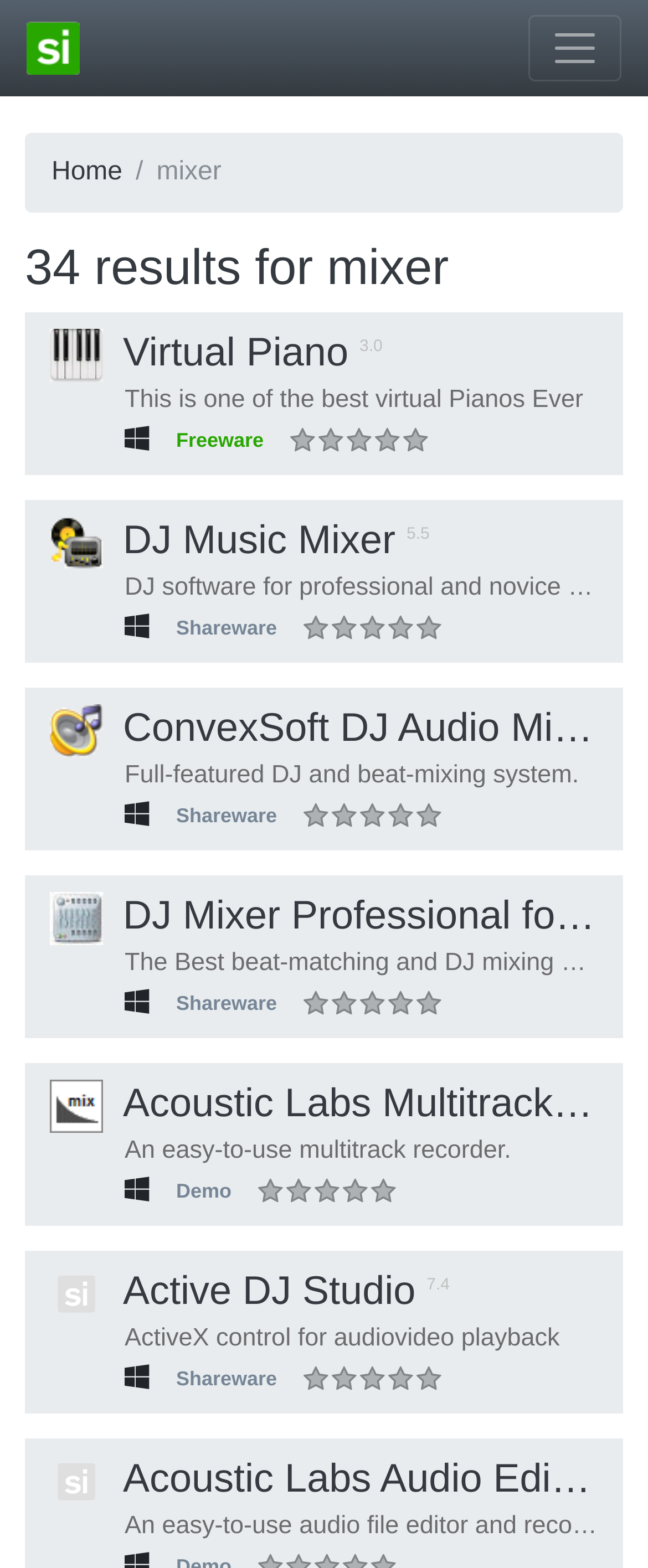Please provide the bounding box coordinate of the region that matches the element description: MTPA. Coordinates should be in the format (top-left x, top-left y, bottom-right x, bottom-right y) and all values should be between 0 and 1.

None